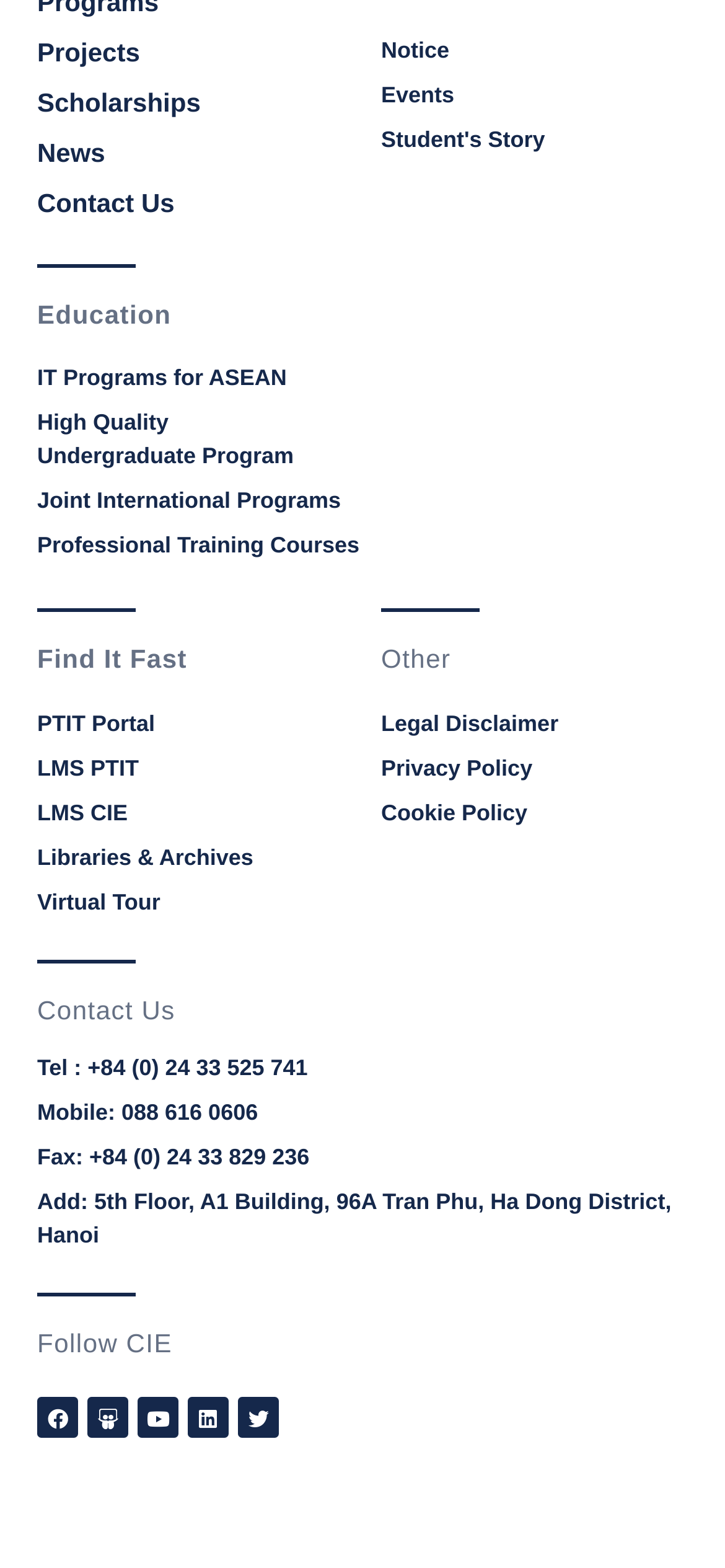Please identify the bounding box coordinates of the element's region that should be clicked to execute the following instruction: "View 'Student's Story'". The bounding box coordinates must be four float numbers between 0 and 1, i.e., [left, top, right, bottom].

[0.526, 0.079, 0.949, 0.1]